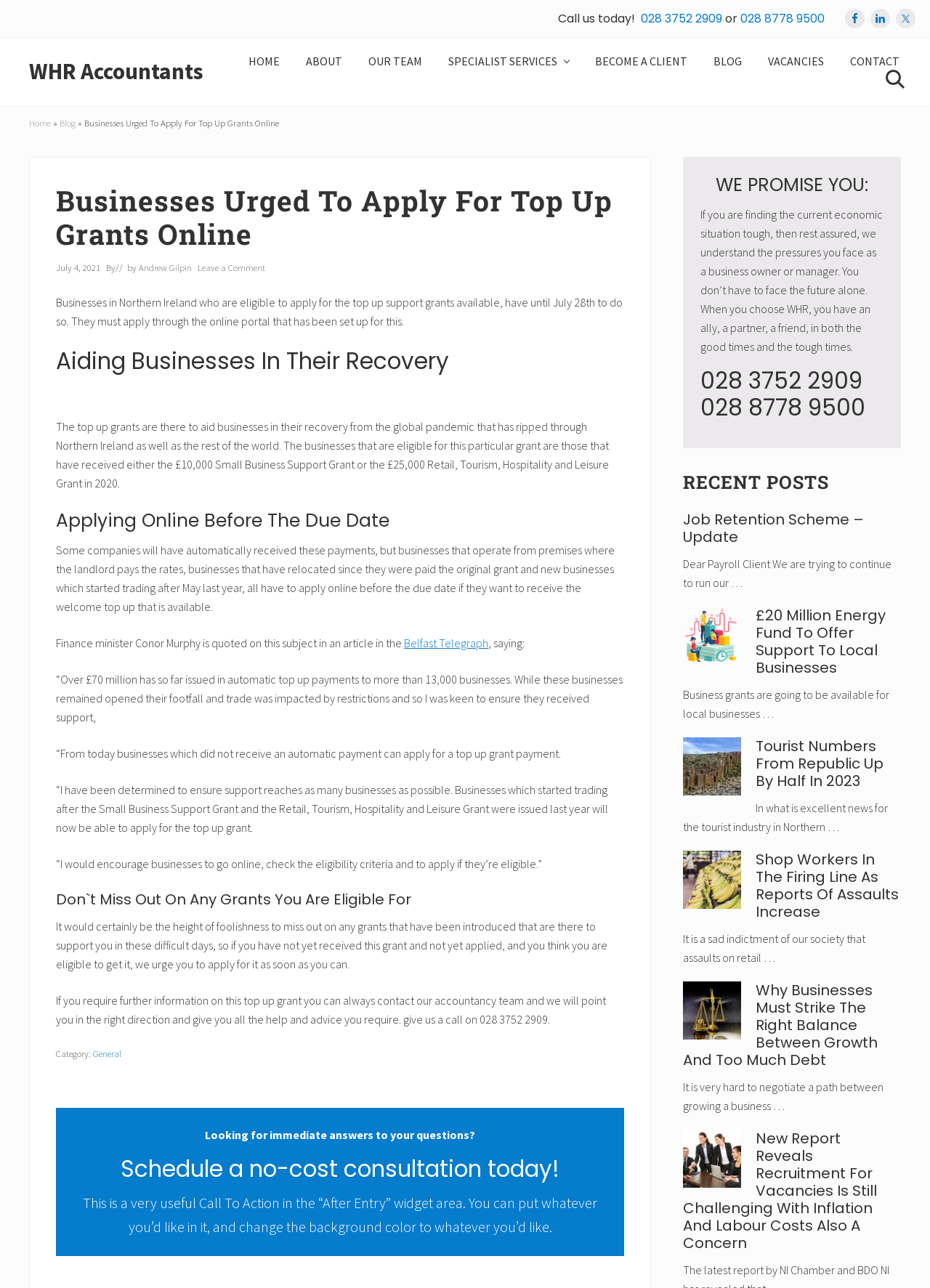Find the bounding box coordinates for the UI element that matches this description: "Leave a Comment".

[0.212, 0.203, 0.285, 0.212]